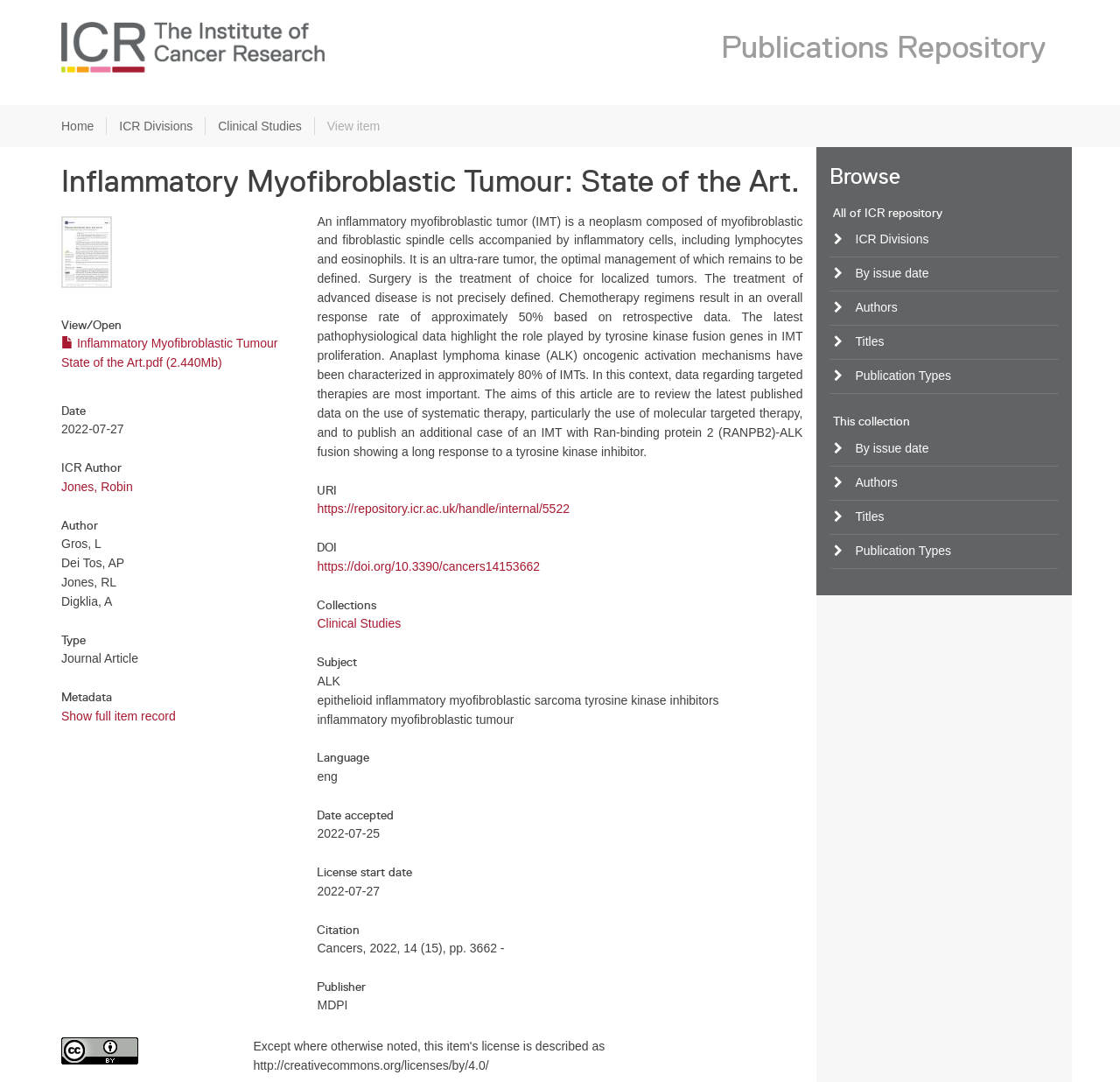Review the image closely and give a comprehensive answer to the question: Who is the ICR author of the publication?

The ICR author of the publication can be found in the section 'ICR Author' which lists 'Jones, Robin' as the author. This section is located below the publication title and above the 'Author' section.